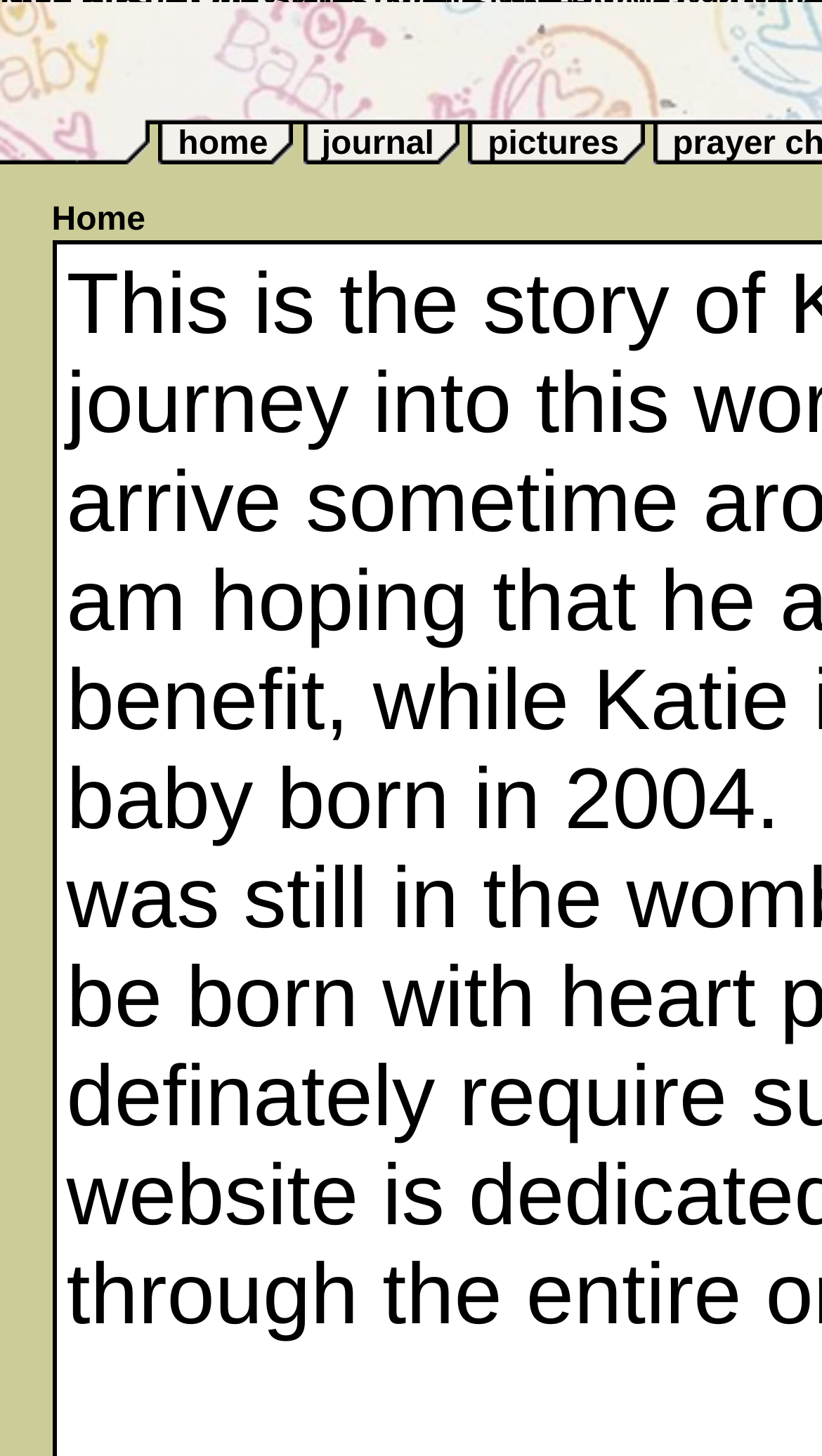Can you give a detailed response to the following question using the information from the image? Are there any empty table cells?

I found several table cells with no text or OCR text, indicating that they are empty.